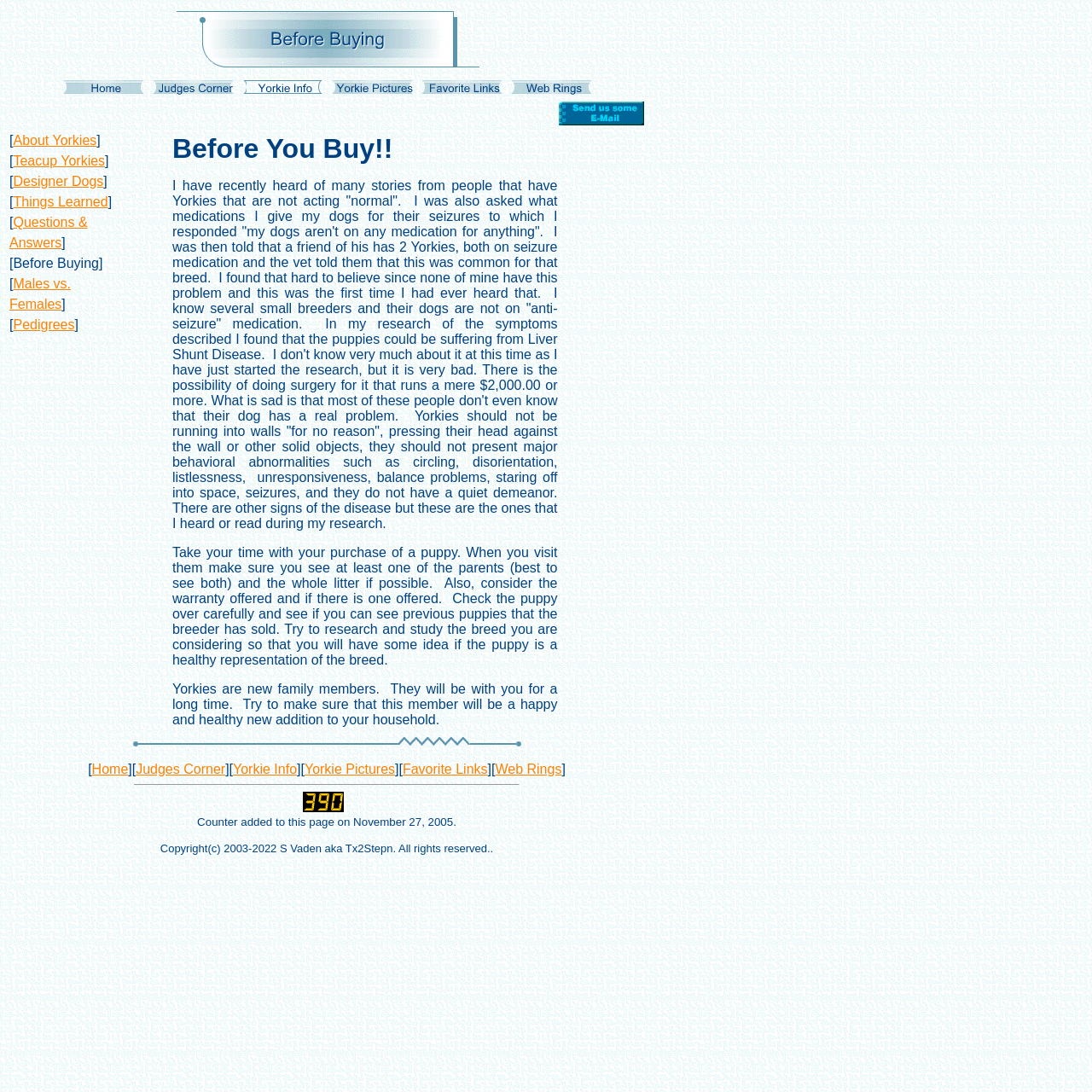Please locate the clickable area by providing the bounding box coordinates to follow this instruction: "View 'Yorkie Pictures'".

[0.299, 0.07, 0.381, 0.083]